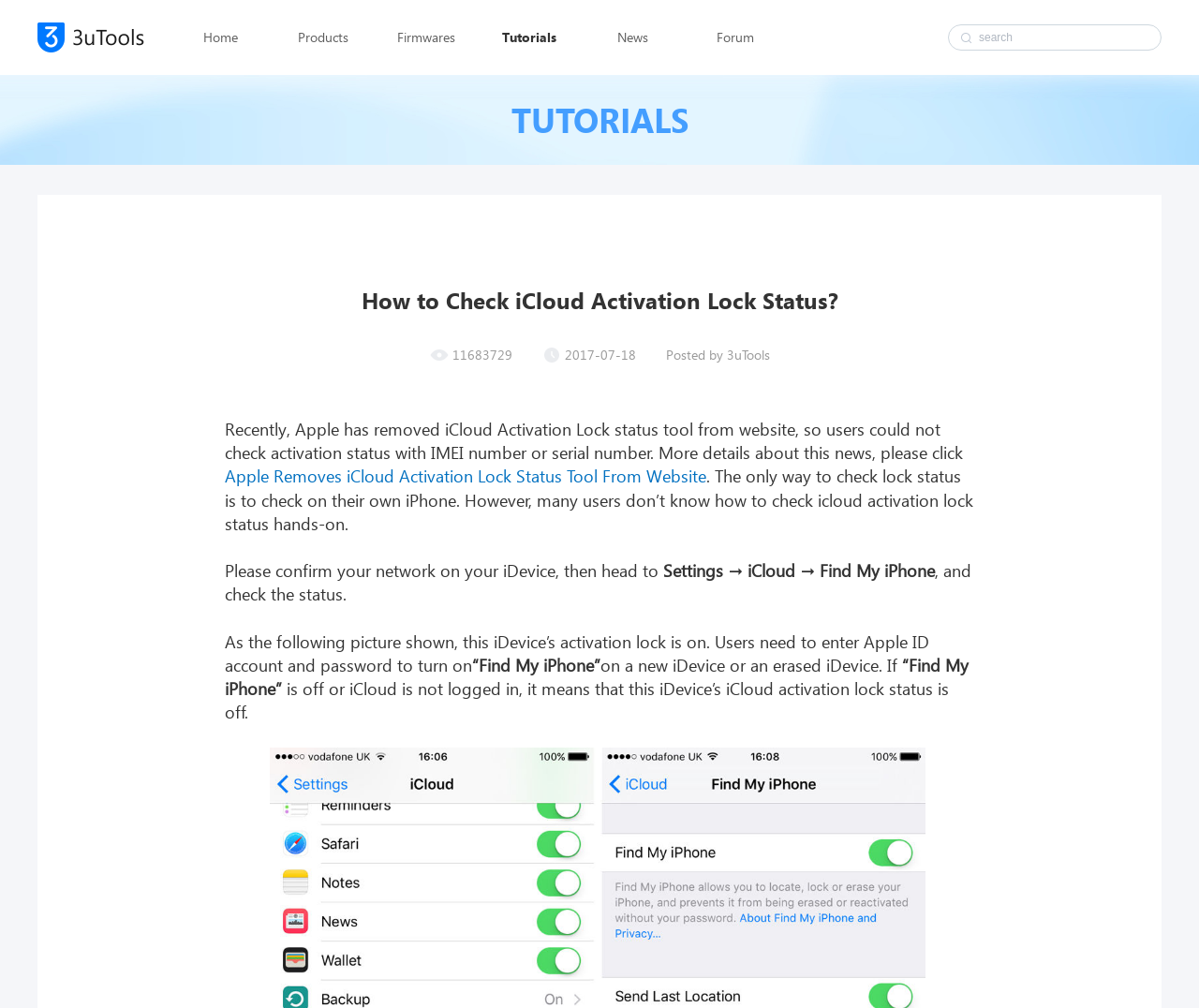What does it mean if 'Find My iPhone' is off or iCloud is not logged in? From the image, respond with a single word or brief phrase.

iCloud activation lock status is off